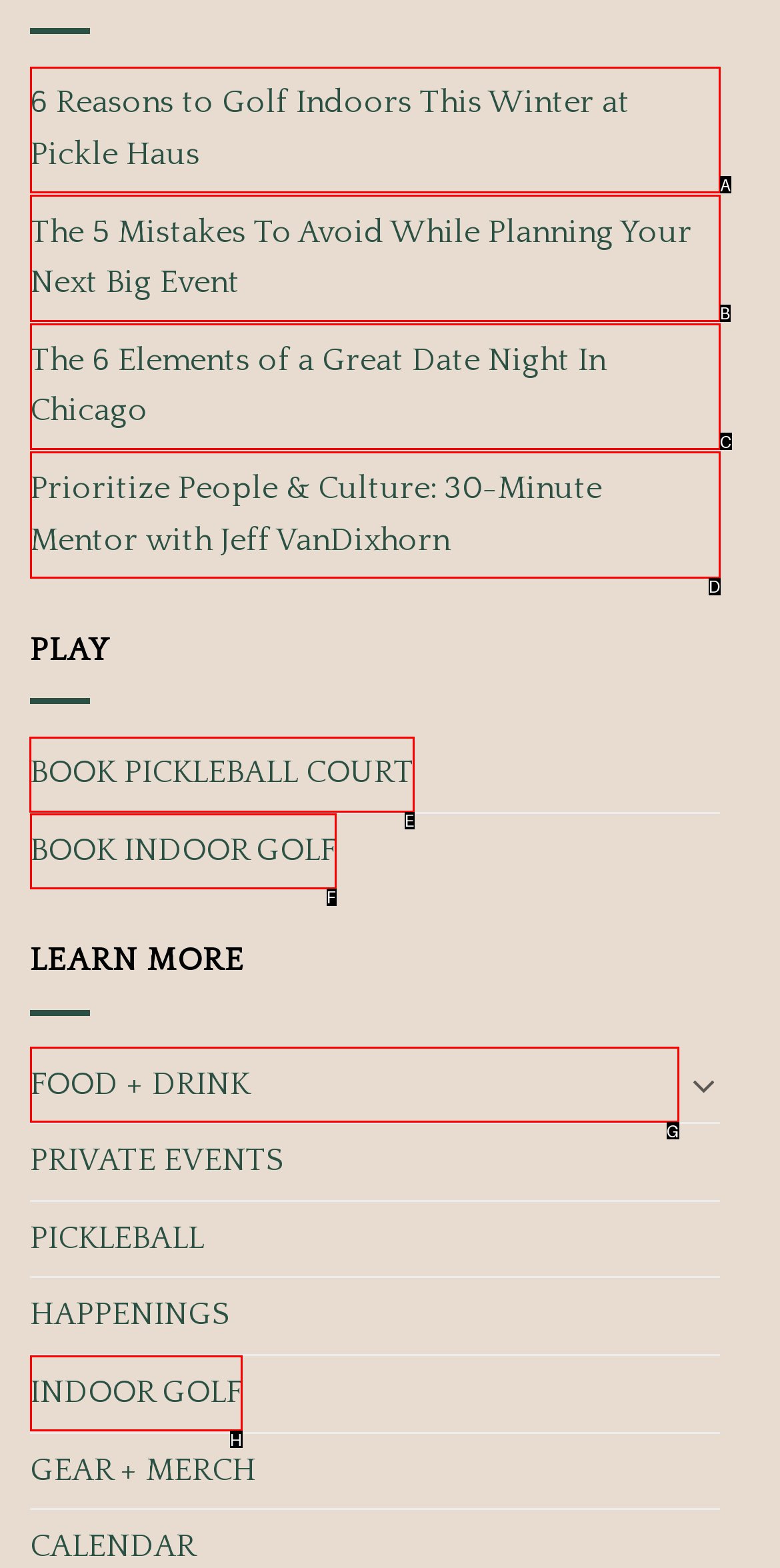What is the letter of the UI element you should click to Book a pickleball court? Provide the letter directly.

E